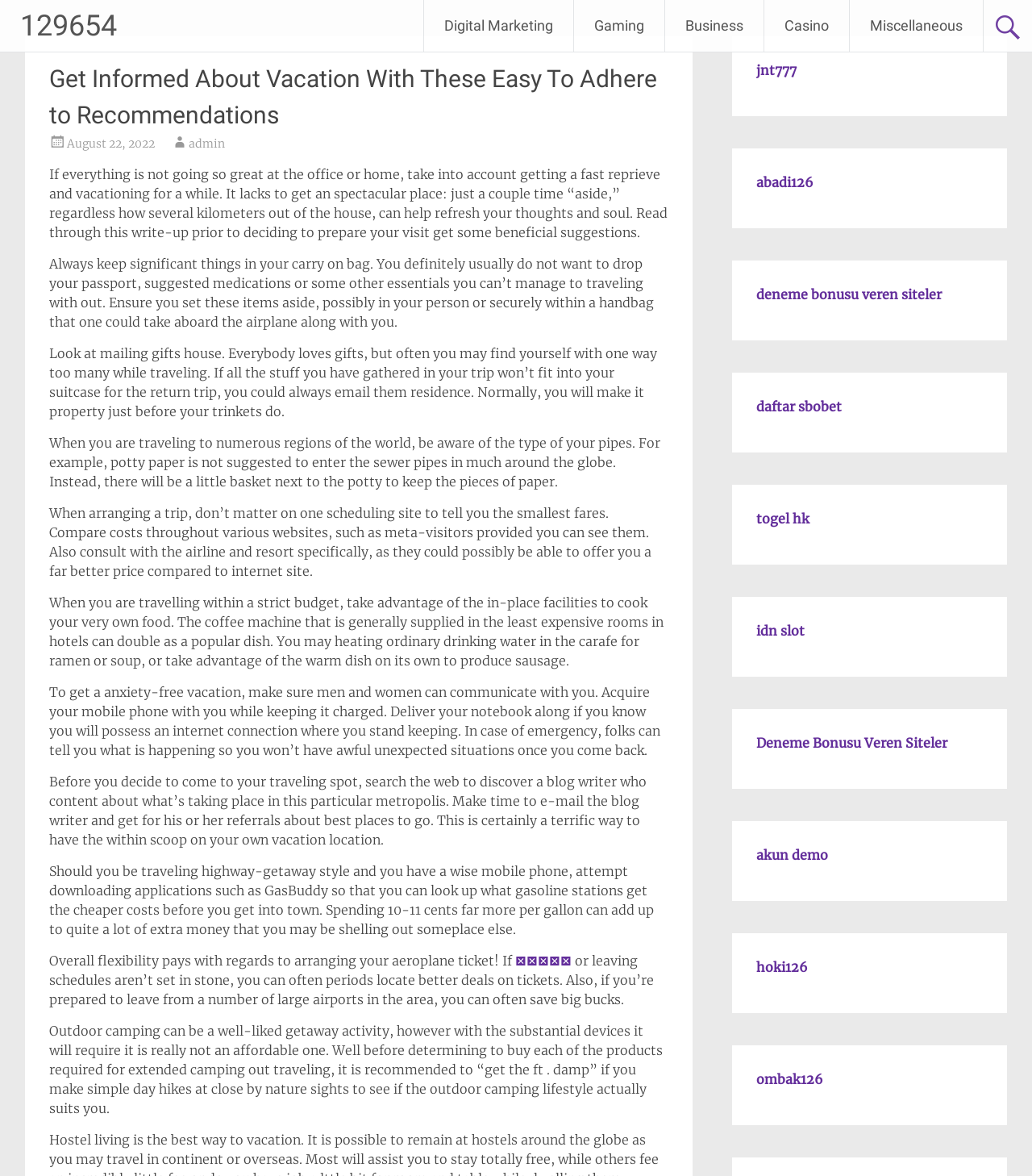Pinpoint the bounding box coordinates of the area that must be clicked to complete this instruction: "Click on Digital Marketing".

[0.411, 0.0, 0.555, 0.044]